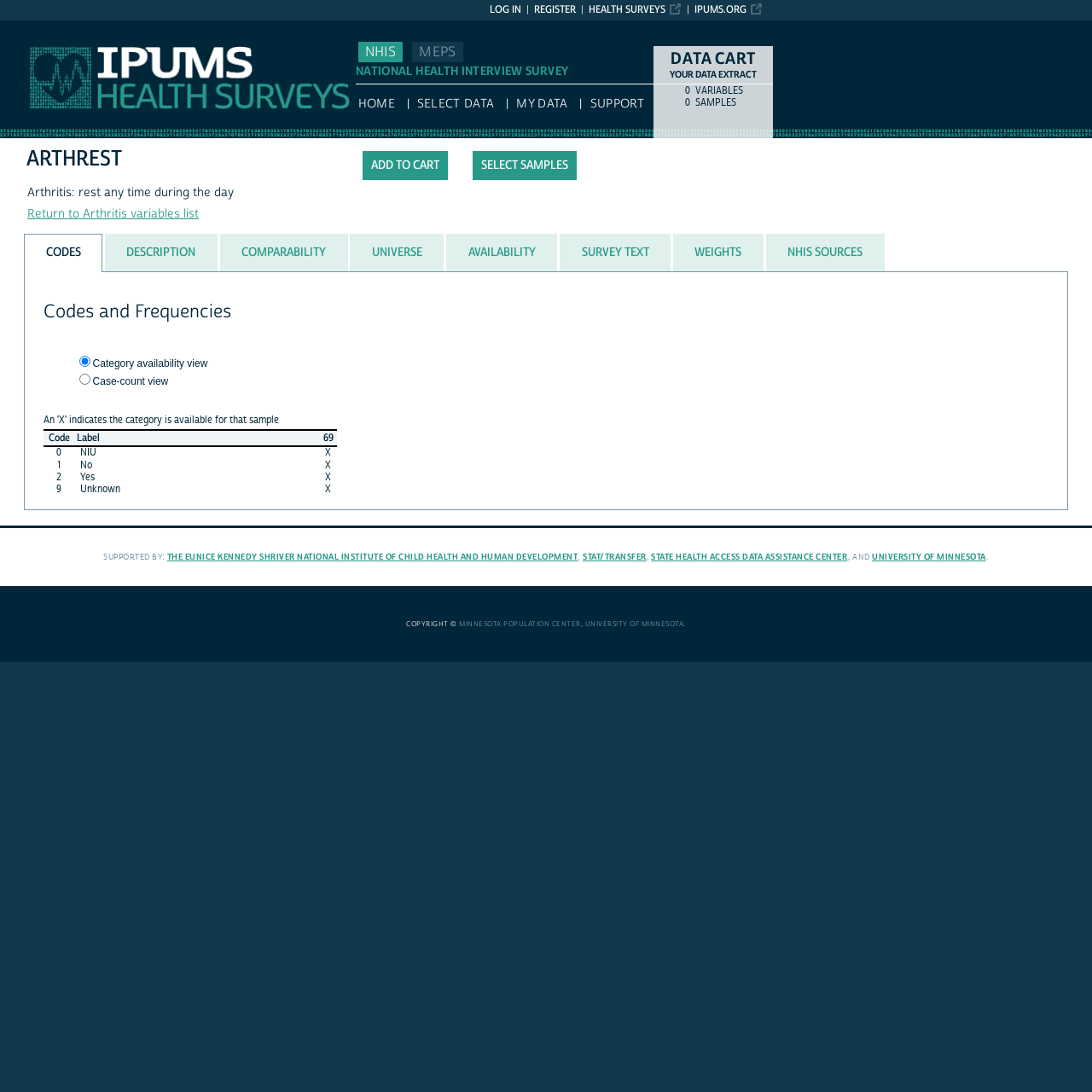Please mark the clickable region by giving the bounding box coordinates needed to complete this instruction: "Click the 'LOG IN' link".

[0.448, 0.002, 0.477, 0.015]